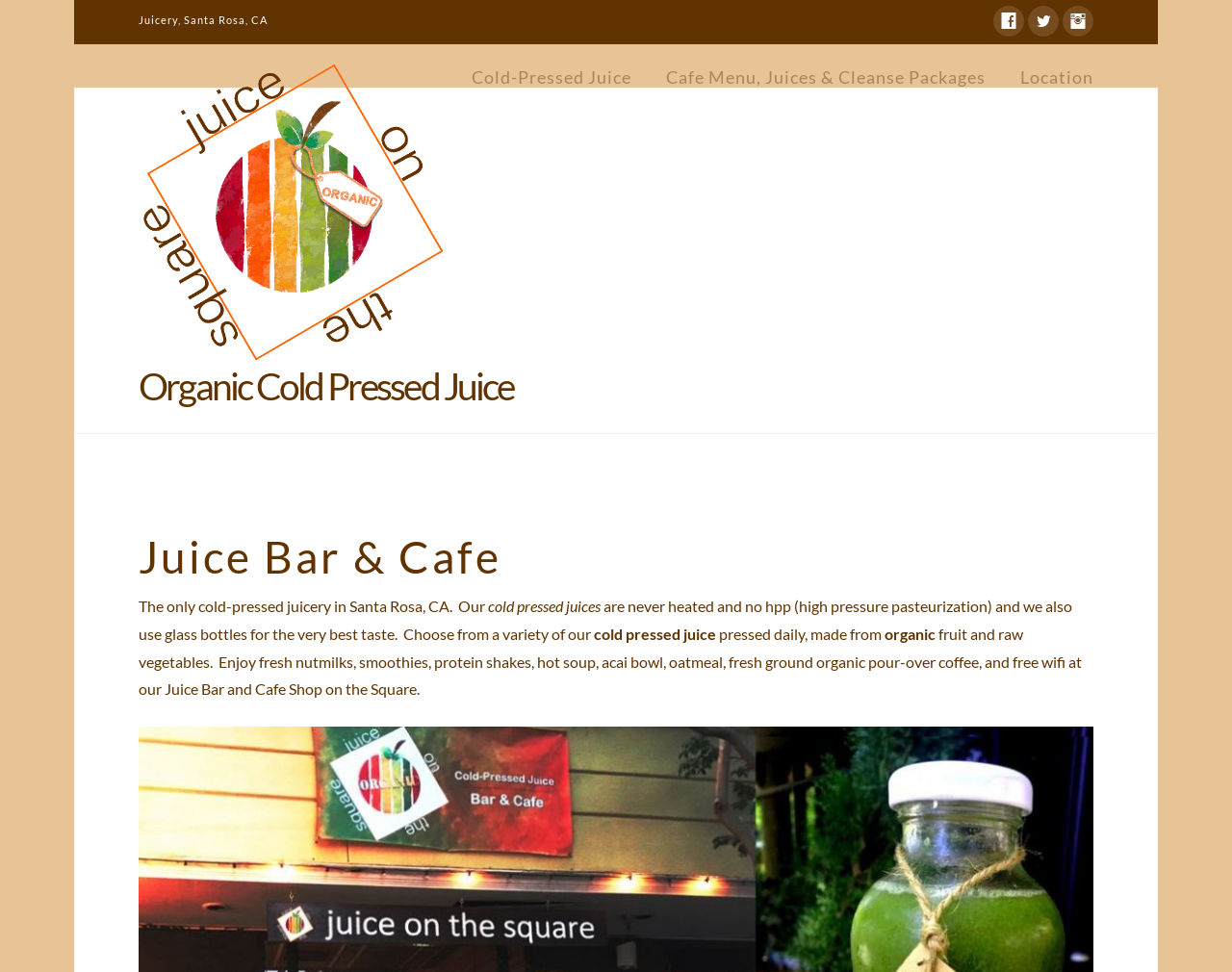What is the name of the cafe?
Please provide a comprehensive answer based on the information in the image.

I found the answer by looking at the link with the text 'Juice On The Square Santa Rosa, CA' which is located at the top of the page, indicating that it is the name of the cafe.